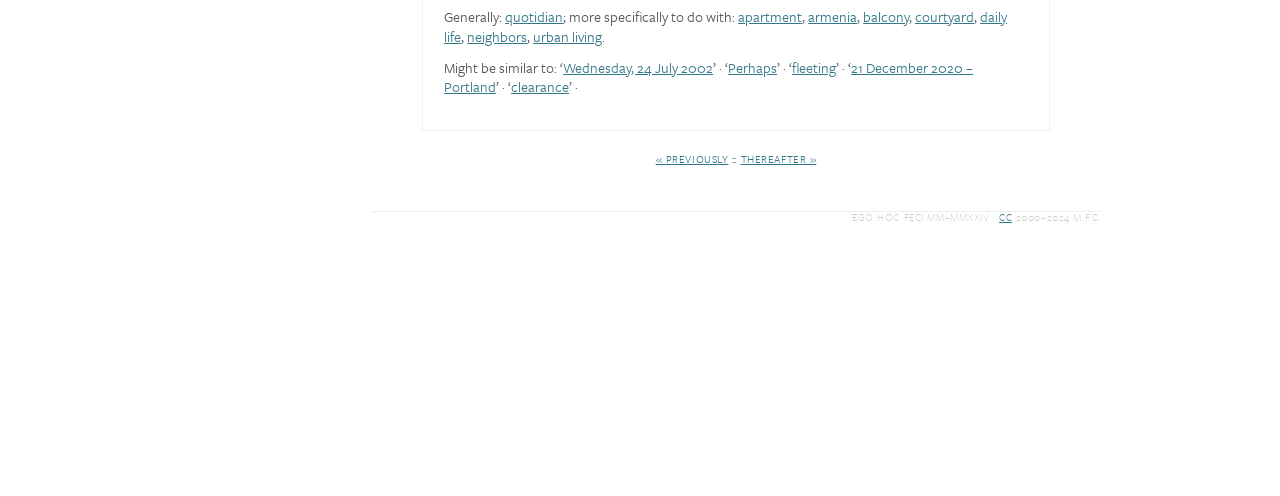Please specify the bounding box coordinates in the format (top-left x, top-left y, bottom-right x, bottom-right y), with all values as floating point numbers between 0 and 1. Identify the bounding box of the UI element described by: thereafter »

[0.579, 0.305, 0.638, 0.337]